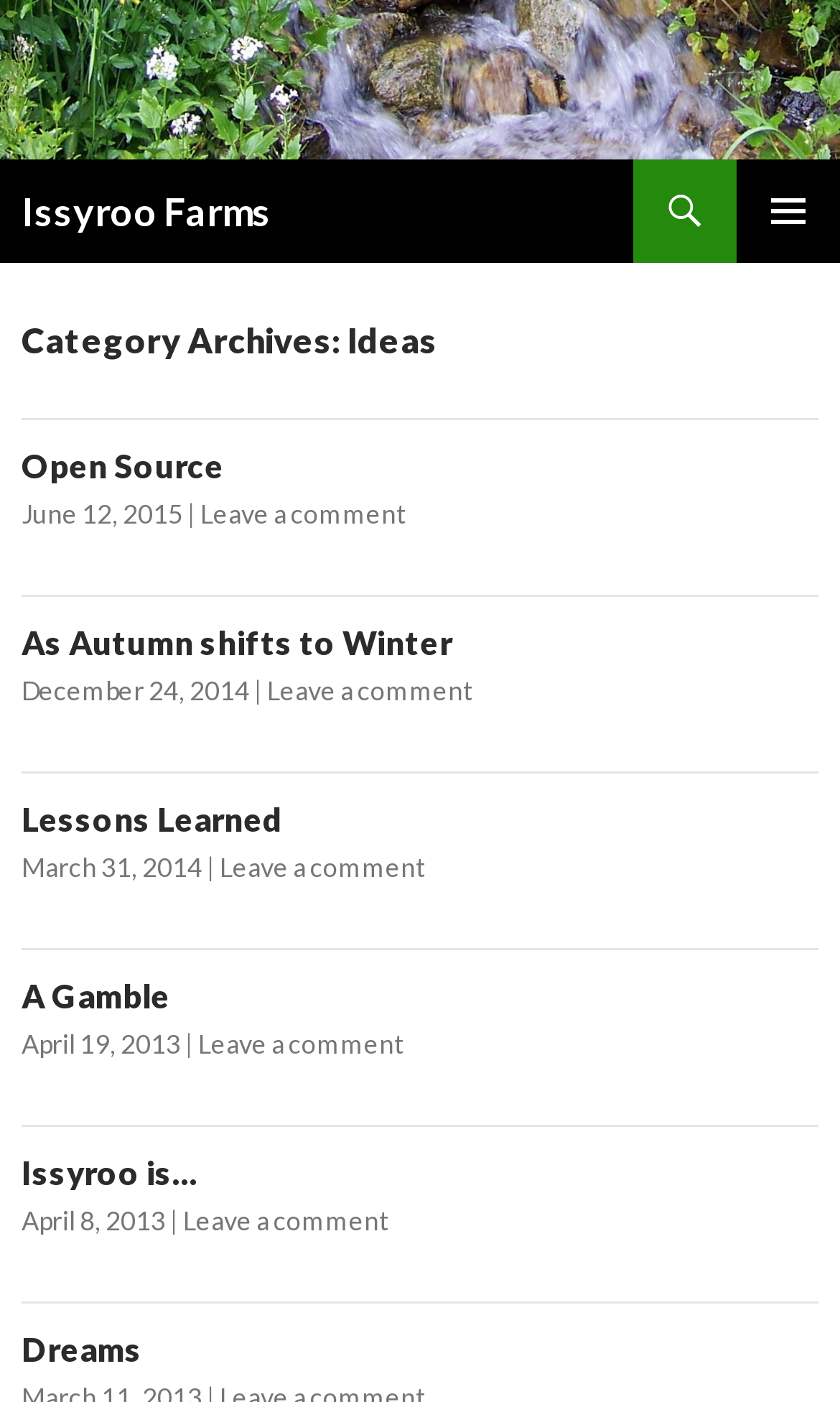Answer the question briefly using a single word or phrase: 
What is the title of the first article?

Open Source